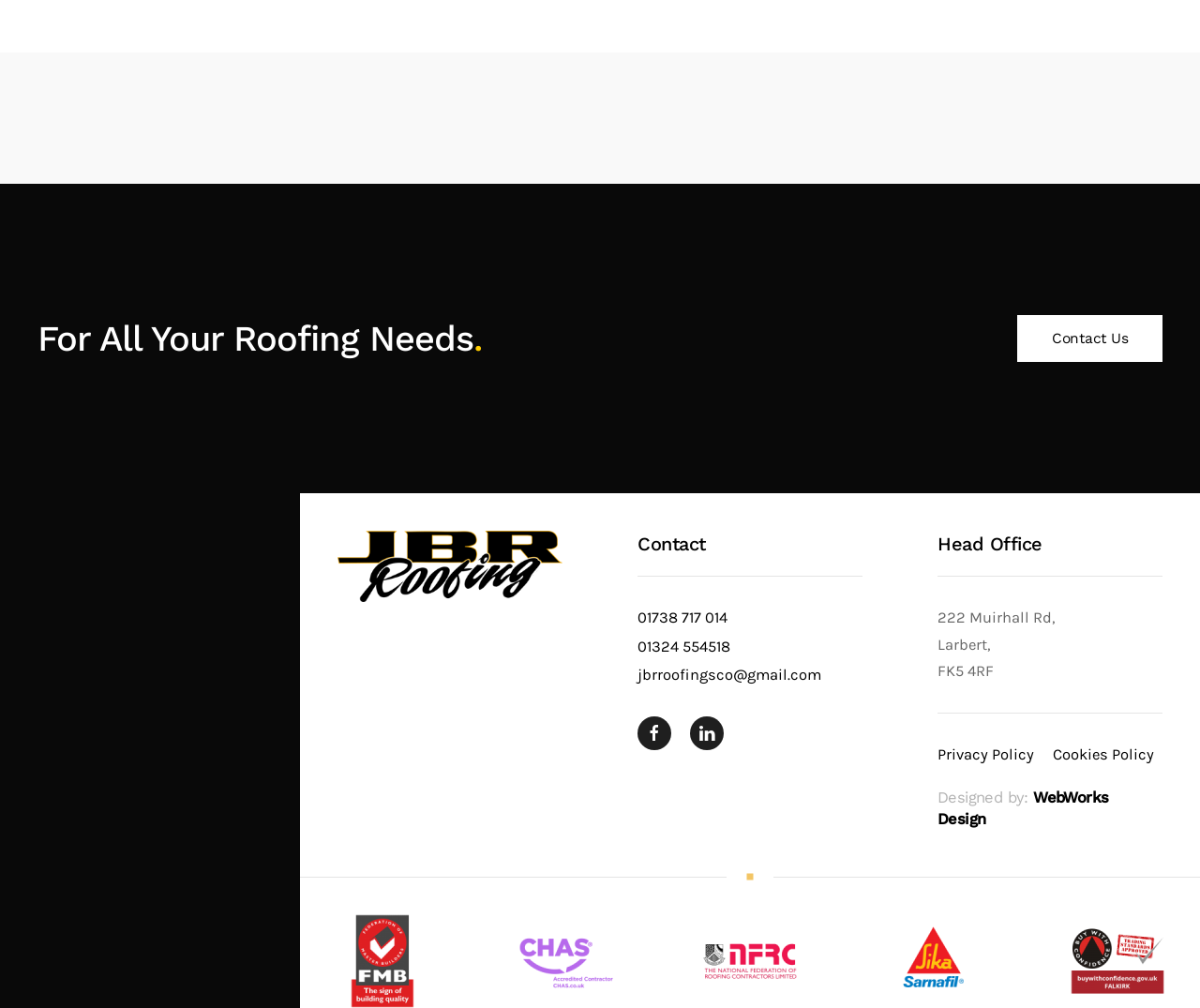Given the element description, predict the bounding box coordinates in the format (top-left x, top-left y, bottom-right x, bottom-right y). Make sure all values are between 0 and 1. Here is the element description: 01738 717 014

[0.531, 0.604, 0.606, 0.622]